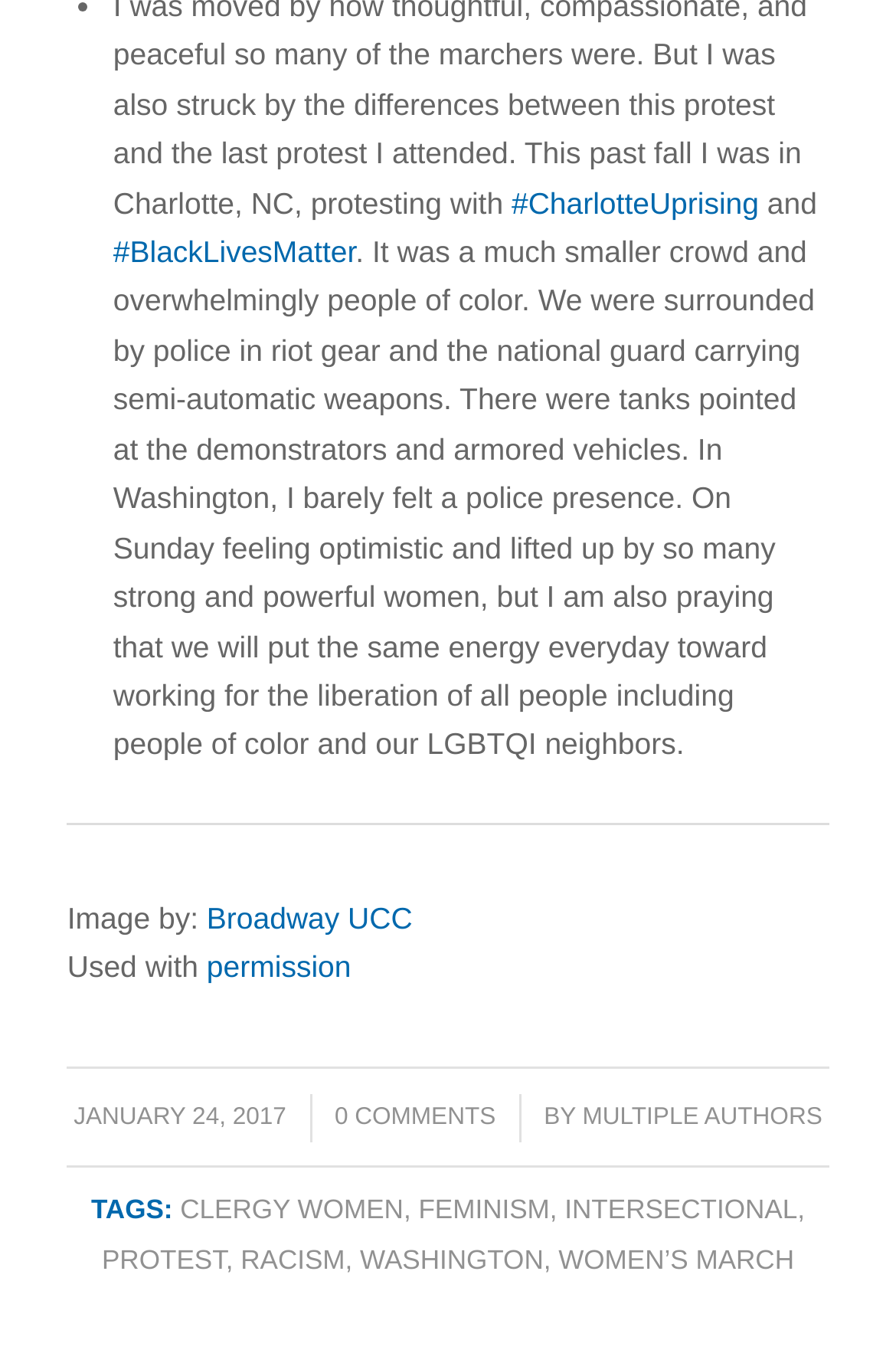Bounding box coordinates should be in the format (top-left x, top-left y, bottom-right x, bottom-right y) and all values should be floating point numbers between 0 and 1. Determine the bounding box coordinate for the UI element described as: women’s march

[0.623, 0.913, 0.886, 0.935]